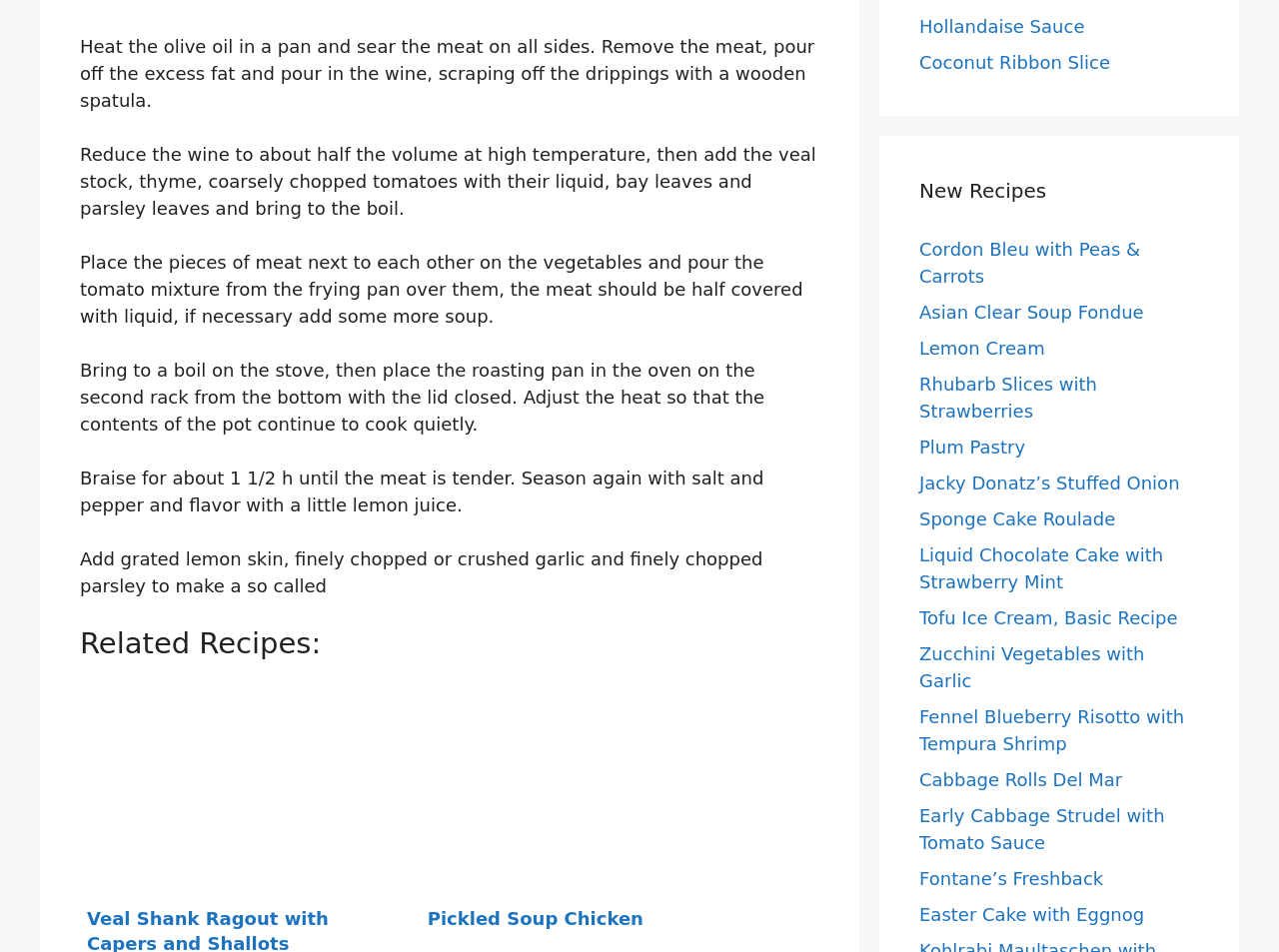Please locate the bounding box coordinates of the element's region that needs to be clicked to follow the instruction: "Click on the 'Related Recipes:' heading". The bounding box coordinates should be provided as four float numbers between 0 and 1, i.e., [left, top, right, bottom].

[0.062, 0.658, 0.641, 0.695]